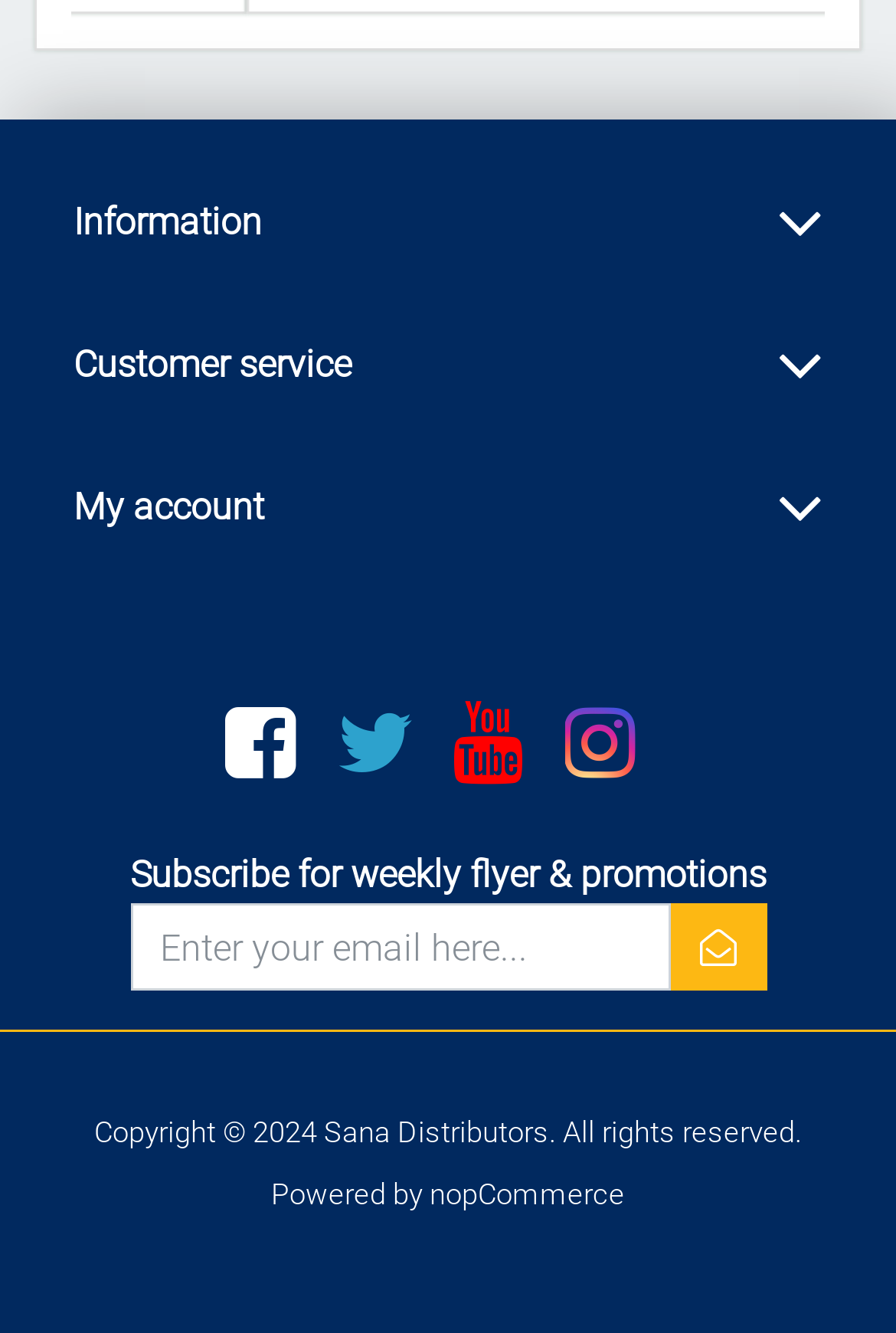What are the social media platforms available?
Based on the image, please offer an in-depth response to the question.

I found the social media links at the bottom of the webpage, which are Facebook, Twitter, YouTube, and Instagram, represented by their respective icons.